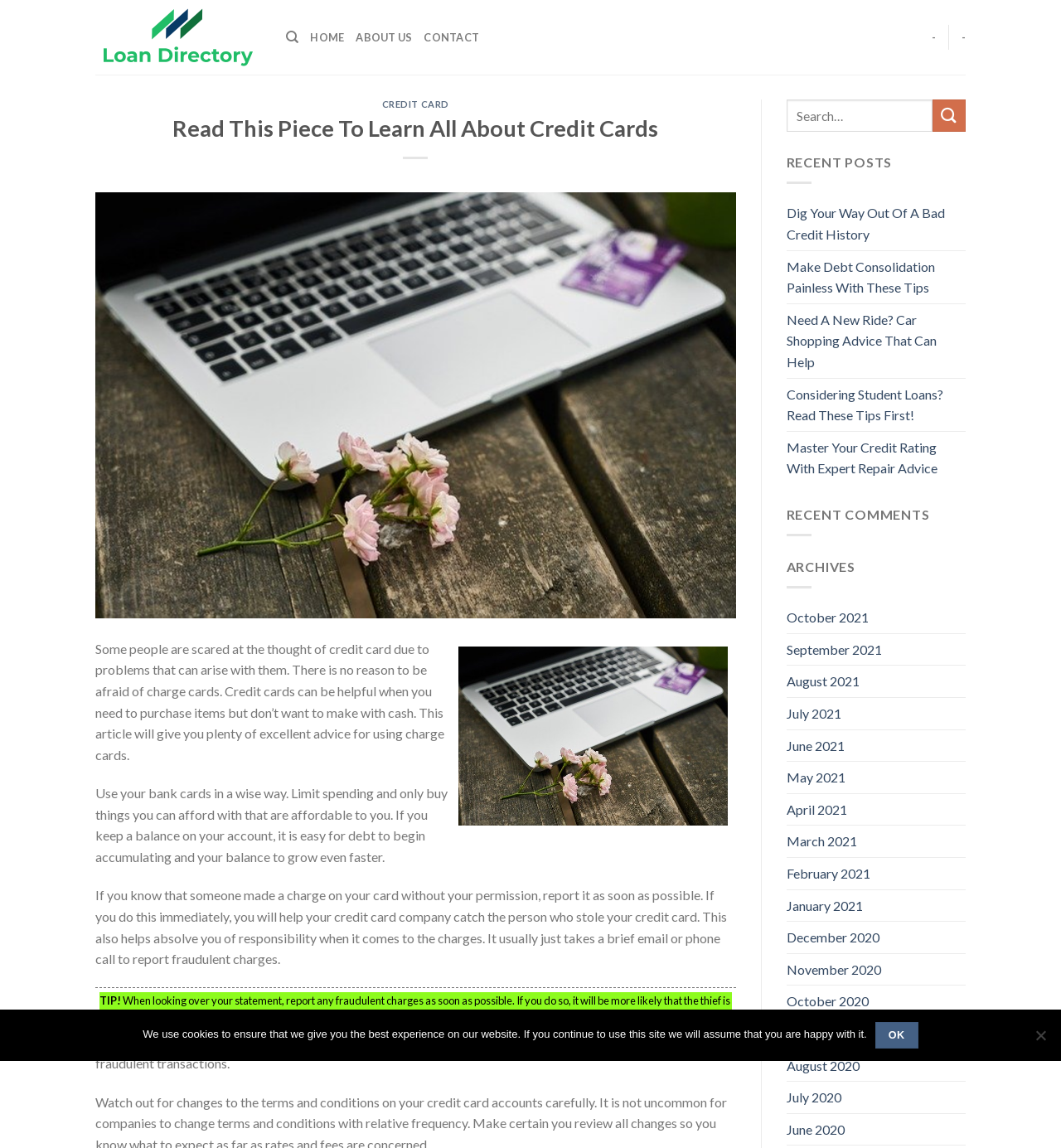Could you determine the bounding box coordinates of the clickable element to complete the instruction: "Search for something"? Provide the coordinates as four float numbers between 0 and 1, i.e., [left, top, right, bottom].

[0.741, 0.087, 0.879, 0.115]